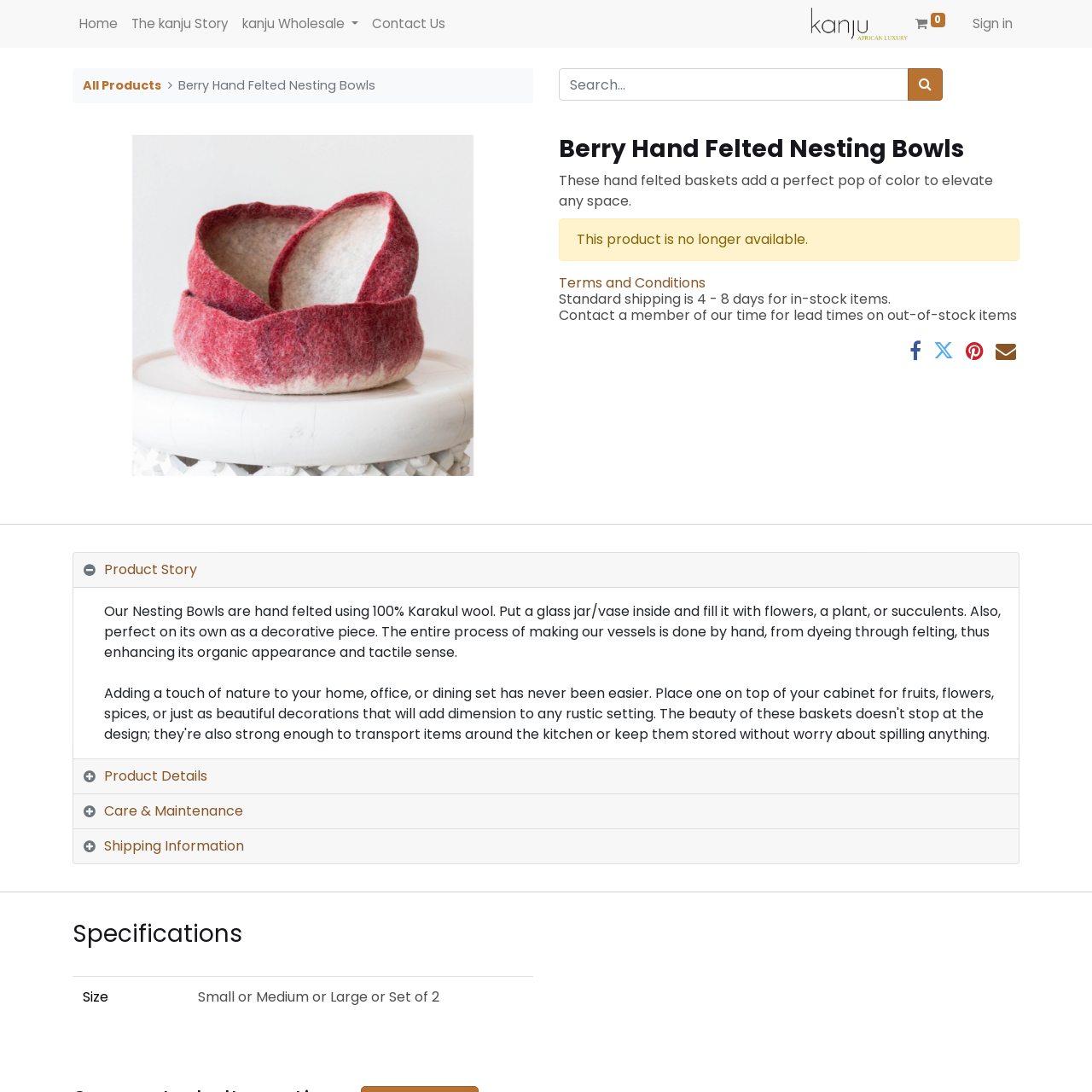Please respond in a single word or phrase: 
What is the purpose of the Nesting Bowls?

Decorative piece or for holding flowers/plants